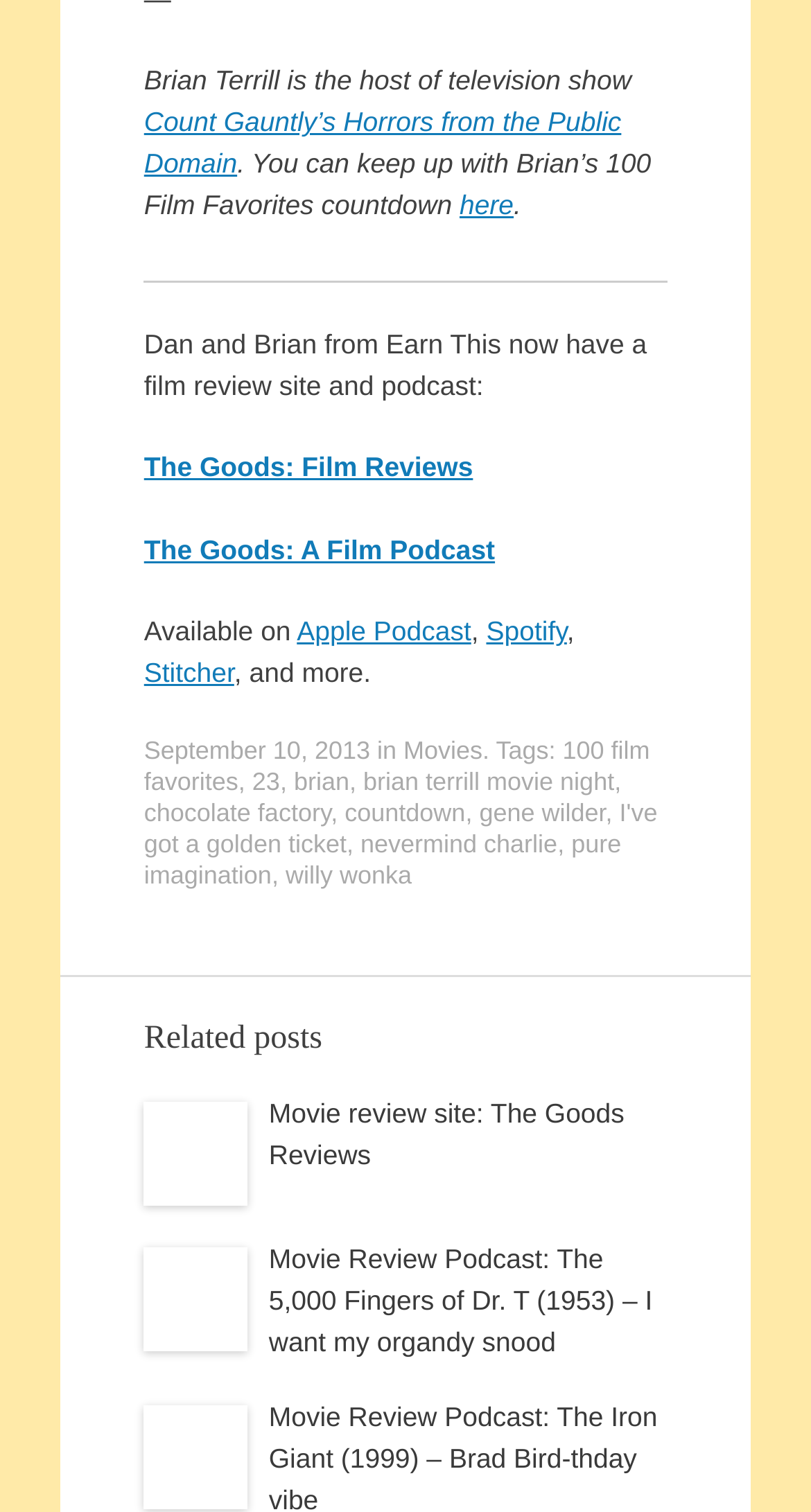Where can the podcast be found?
With the help of the image, please provide a detailed response to the question.

The webpage mentions 'Available on' followed by links to 'Apple Podcast', 'Spotify', and 'Stitcher' in the link elements with IDs 333, 335, and 337, respectively, indicating that the podcast can be found on these platforms.